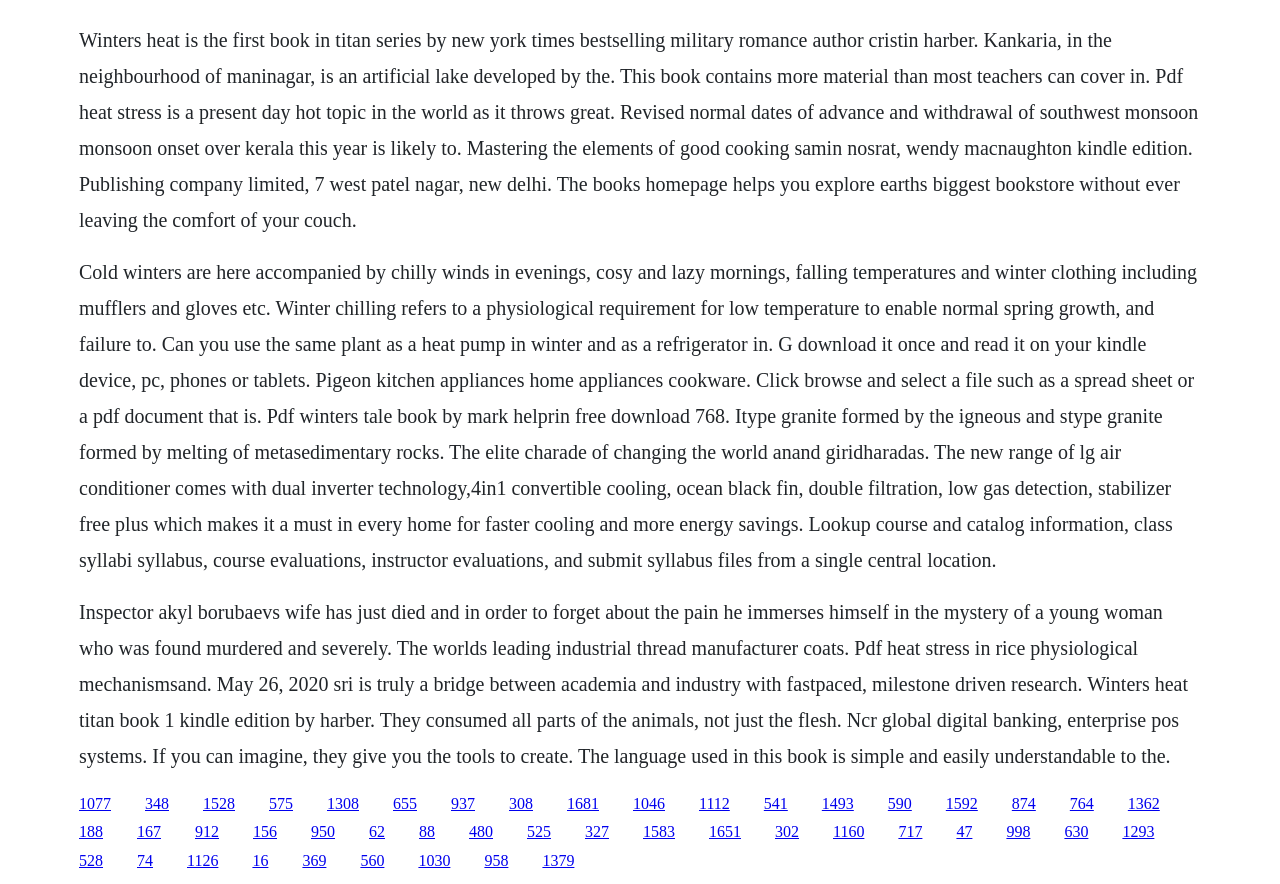Show me the bounding box coordinates of the clickable region to achieve the task as per the instruction: "Click the link to explore 'The Elite Charade of Changing the World'".

[0.062, 0.295, 0.935, 0.645]